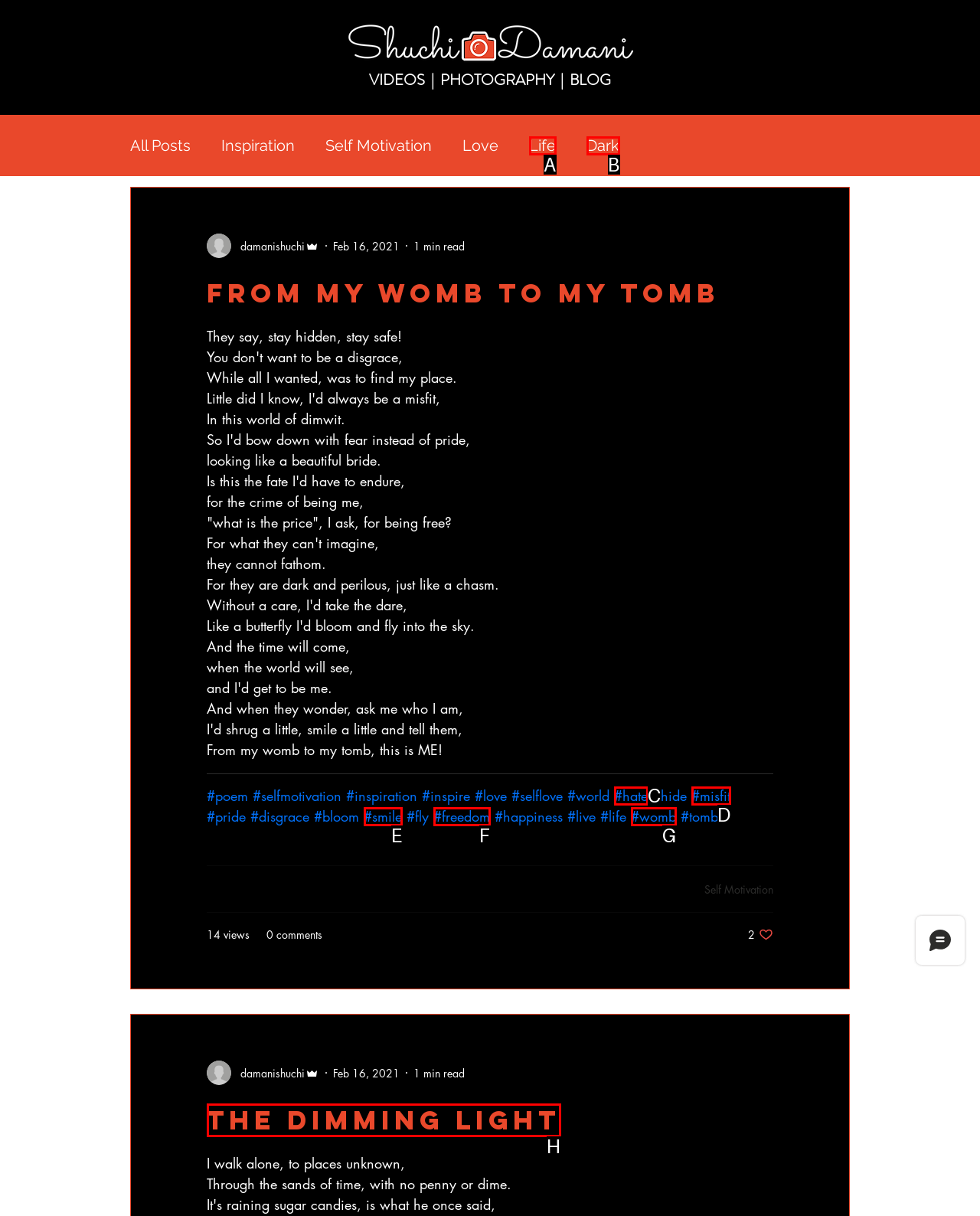From the options presented, which lettered element matches this description: The Dimming Light
Reply solely with the letter of the matching option.

H